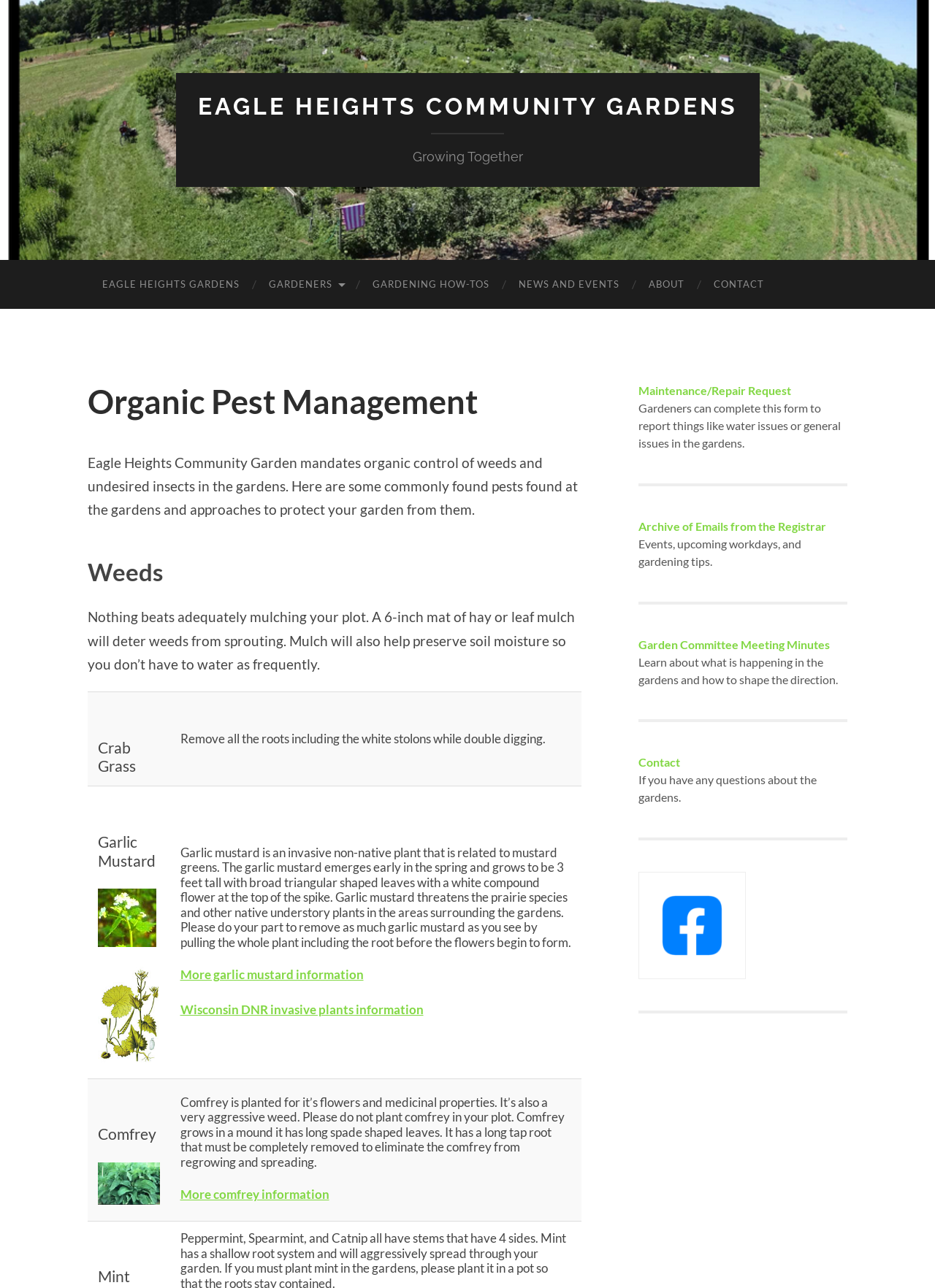Could you specify the bounding box coordinates for the clickable section to complete the following instruction: "Submit a 'Maintenance/Repair Request'"?

[0.683, 0.298, 0.846, 0.308]